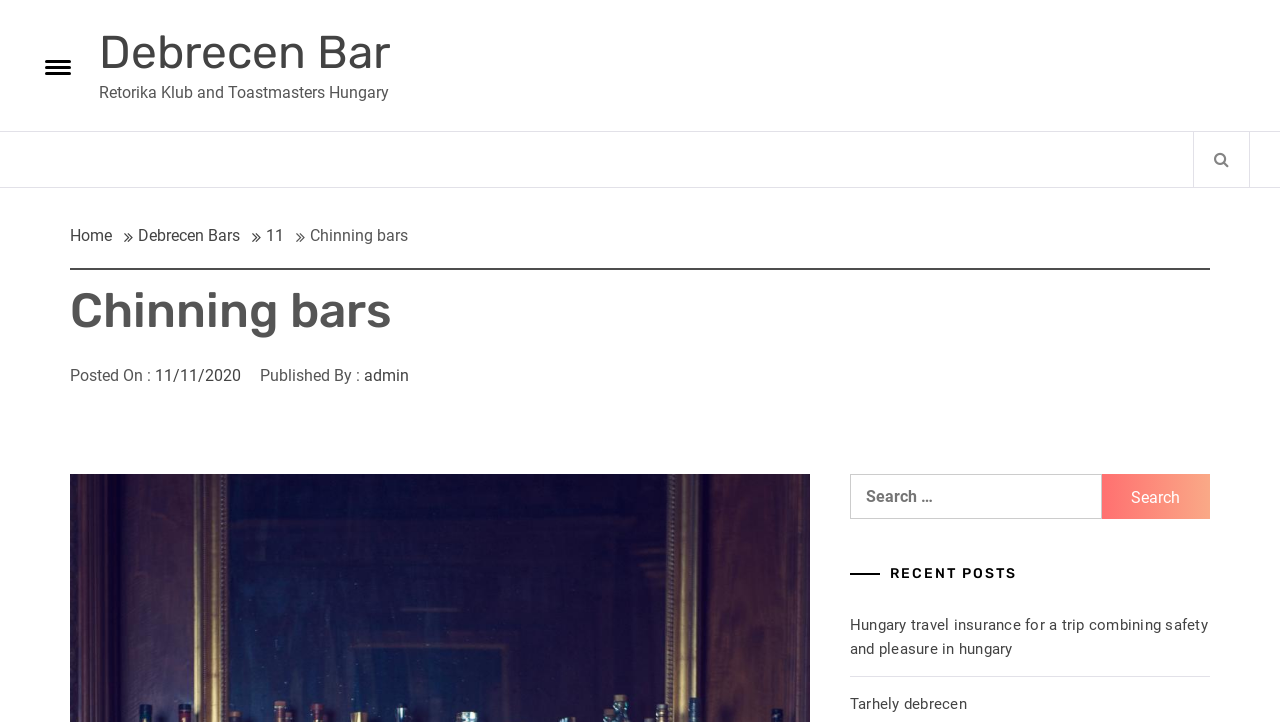Give a short answer to this question using one word or a phrase:
What is the purpose of the search box?

To search for posts